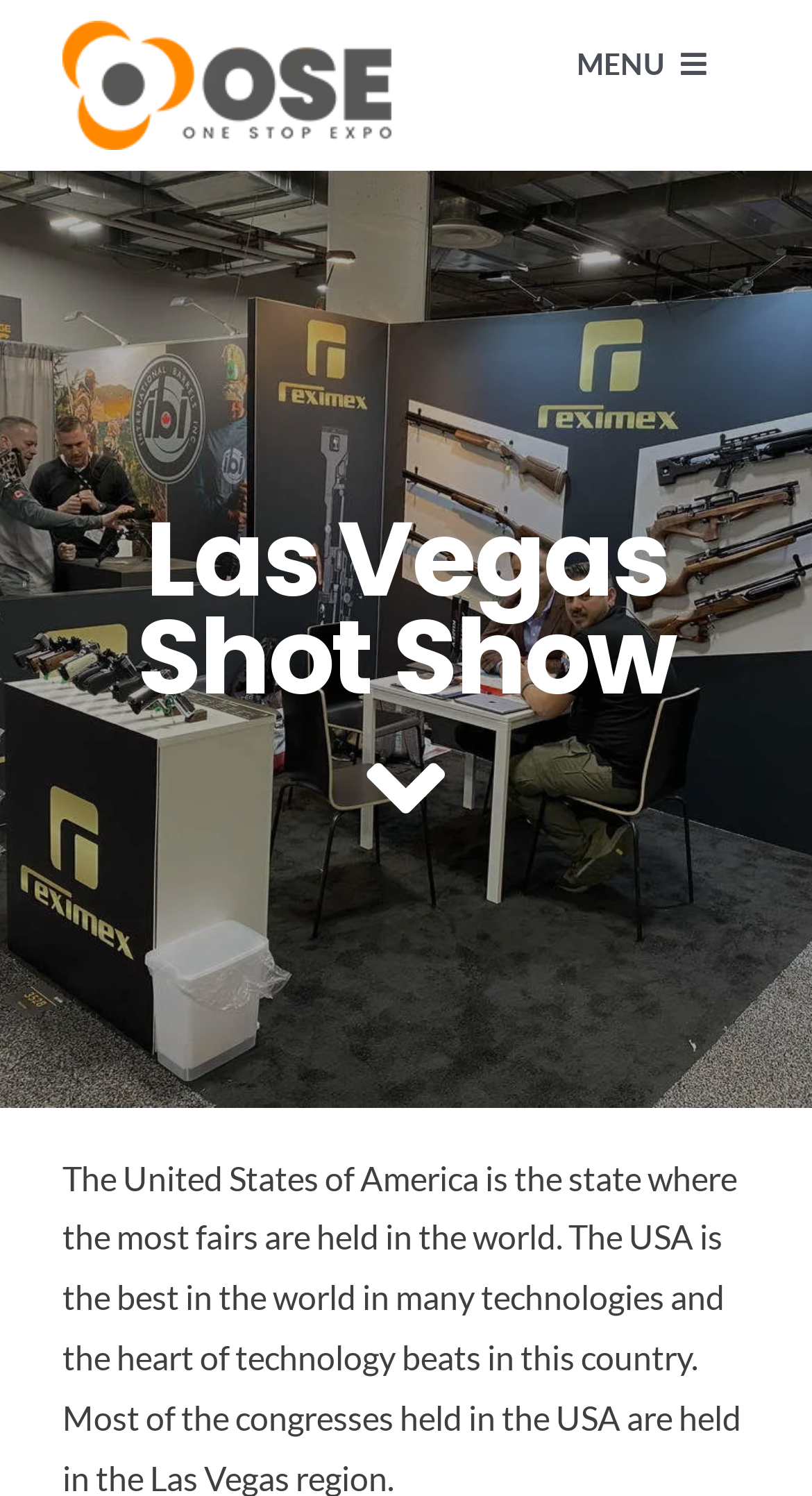Answer this question using a single word or a brief phrase:
How many menu items are there in the main menu?

Unknown